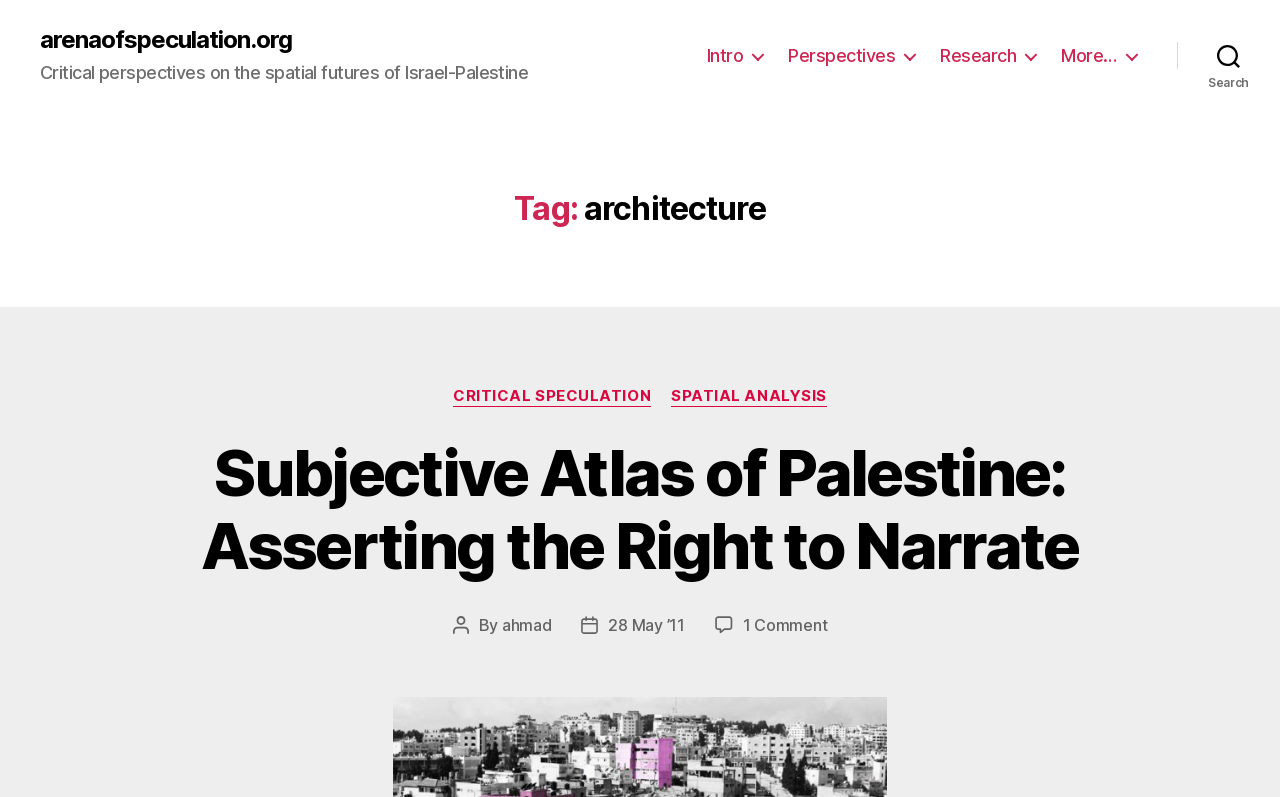Identify the bounding box coordinates for the region of the element that should be clicked to carry out the instruction: "go to intro page". The bounding box coordinates should be four float numbers between 0 and 1, i.e., [left, top, right, bottom].

[0.552, 0.056, 0.596, 0.083]